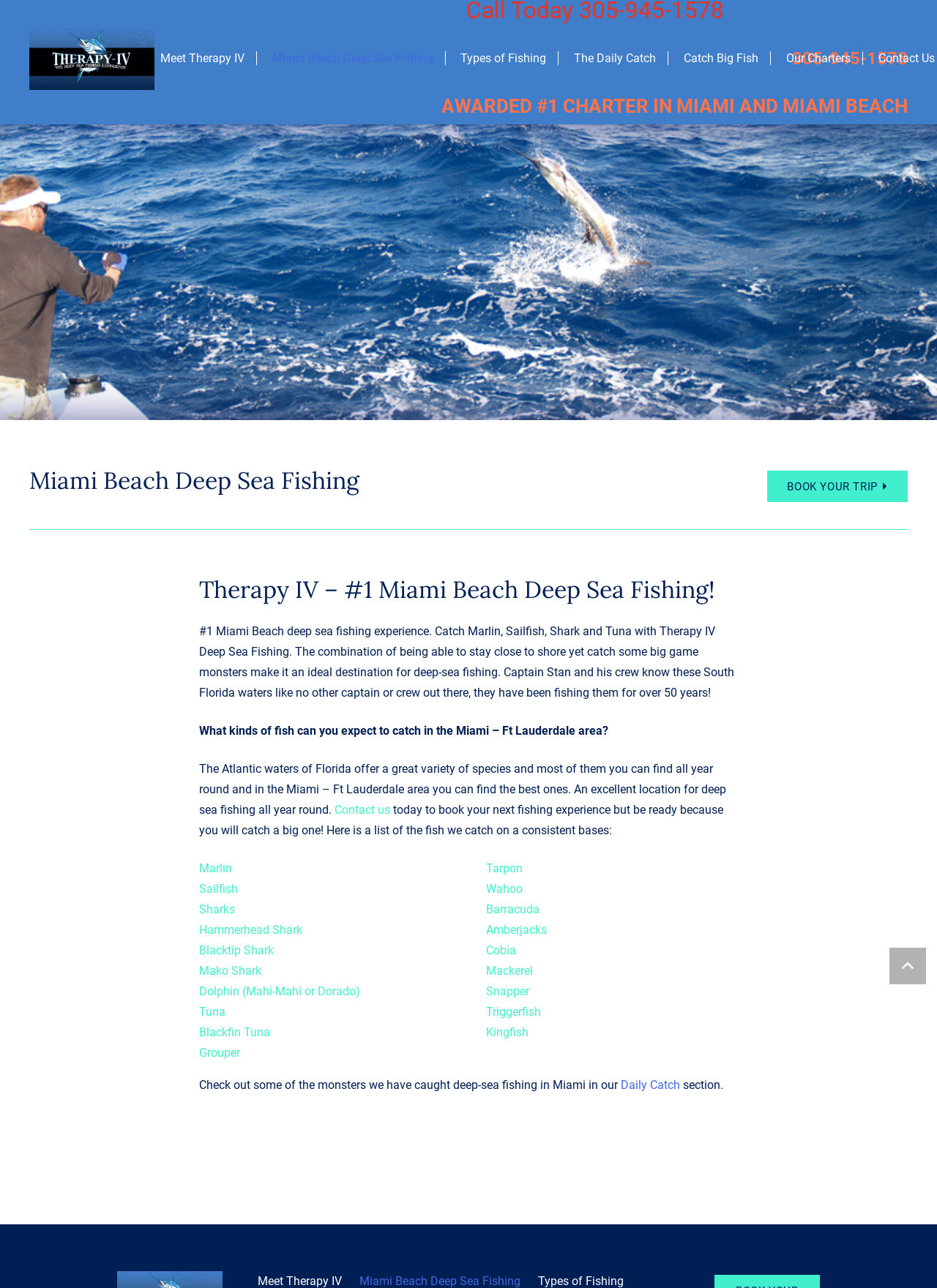Select the bounding box coordinates of the element I need to click to carry out the following instruction: "Book your trip".

[0.819, 0.365, 0.969, 0.39]